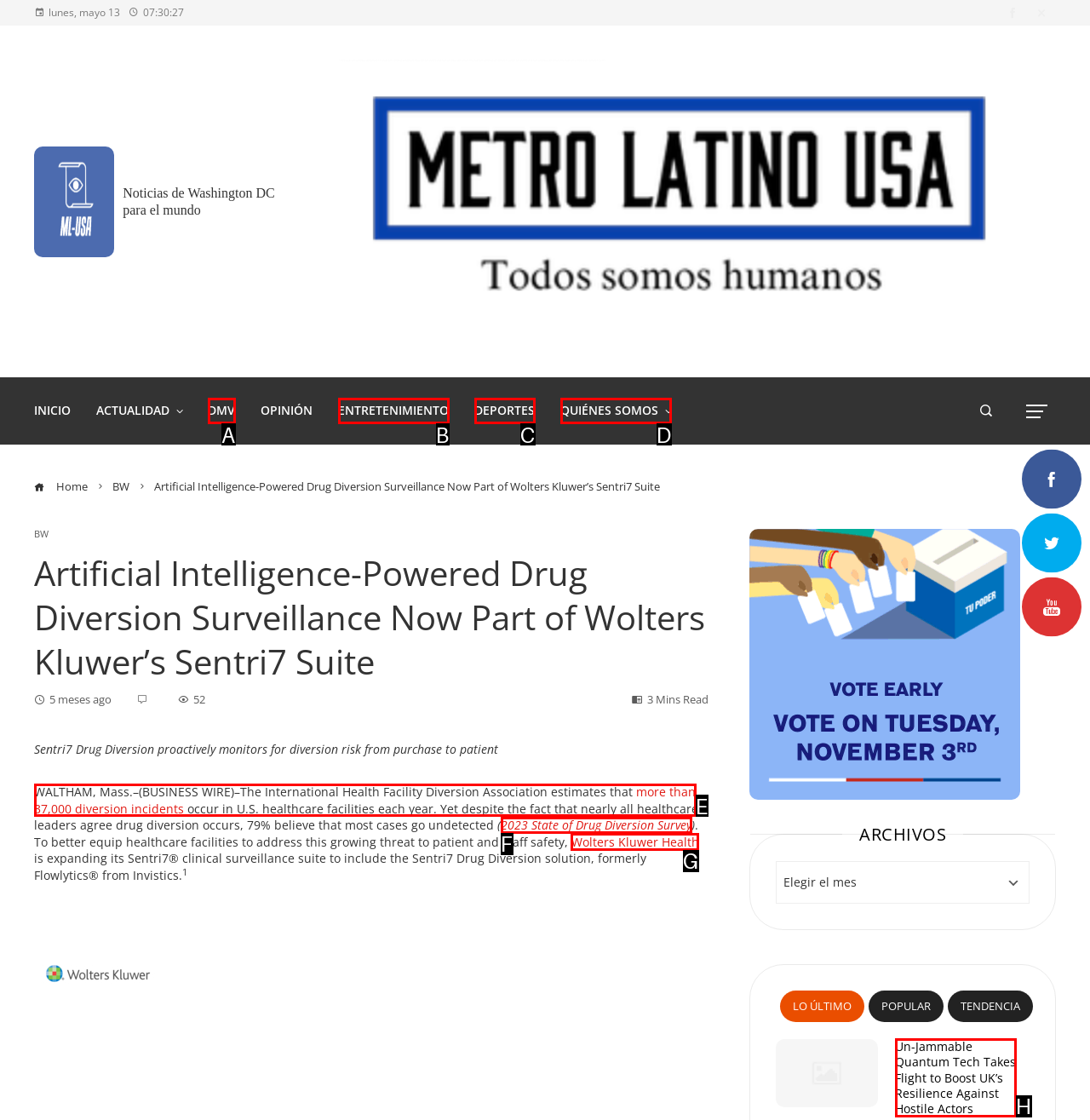Which lettered option should be clicked to achieve the task: Click on the 'Wolters Kluwer Health' link? Choose from the given choices.

G